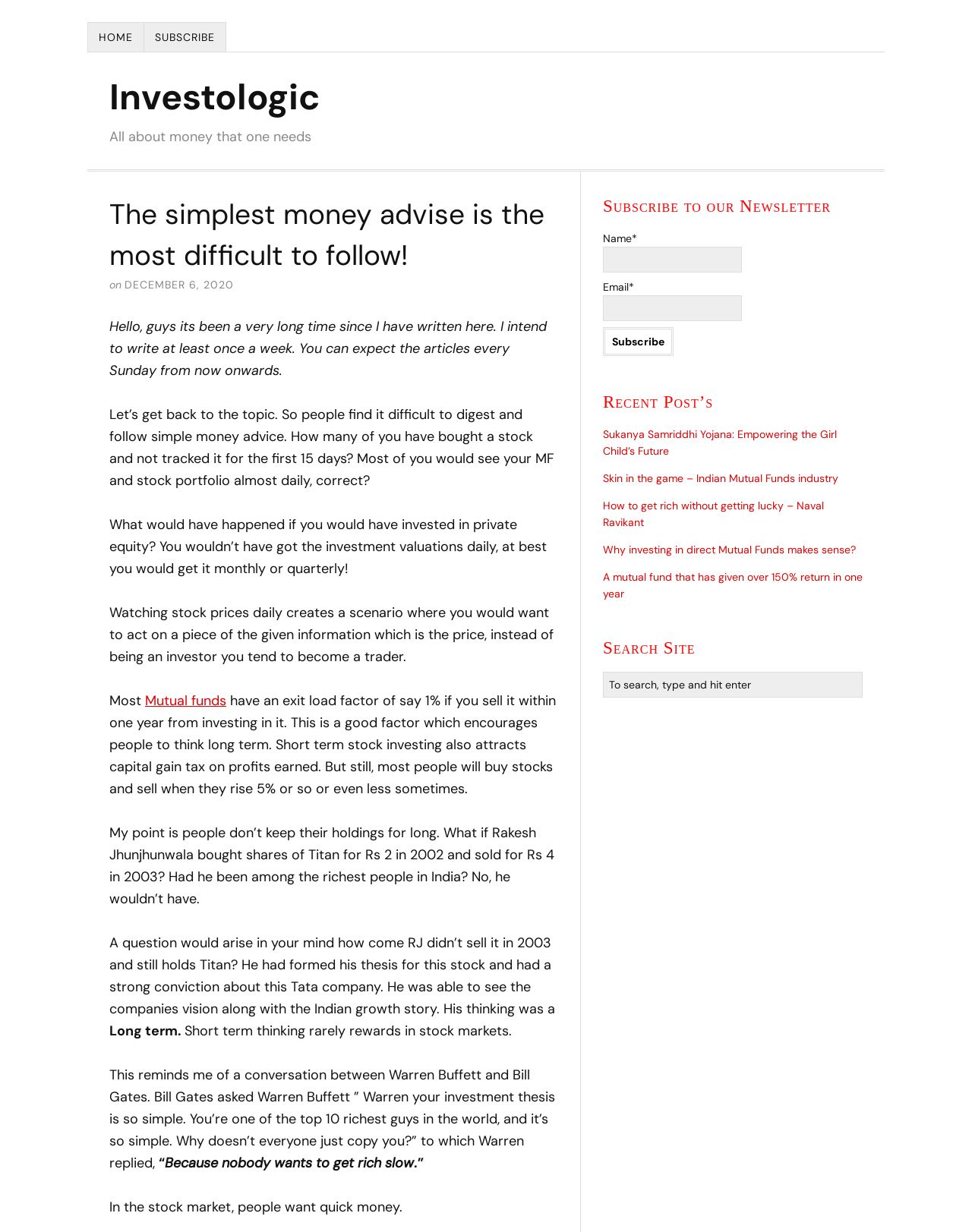Give a detailed account of the webpage's layout and content.

This webpage is a blog post titled "The simplest money advise is the most difficult to follow!" from a website called Investologic. At the top, there are two links, "HOME" and "SUBSCRIBE", positioned side by side. Below them, there is a heading that displays the title of the blog post. 

To the right of the title, there is a date "DECEMBER 6, 2020" indicating when the article was published. The main content of the blog post is a long article discussing the importance of long-term thinking in investing and how people often fail to follow simple money advice. The article is divided into several paragraphs, each discussing a different aspect of investing, such as the dangers of short-term thinking and the importance of having a strong conviction about a stock.

On the right-hand side of the page, there is a section dedicated to subscribing to the website's newsletter. It contains a heading "Subscribe to our Newsletter", followed by two text boxes to input name and email, and a "Subscribe" button. Below the subscription section, there is a list of recent posts, each represented by a link. There are five recent posts listed, with titles such as "Sukanya Samriddhi Yojana: Empowering the Girl Child’s Future" and "How to get rich without getting lucky – Naval Ravikant". 

At the bottom of the right-hand side section, there is a search bar with a label "Search Site" and a text box to input search queries.